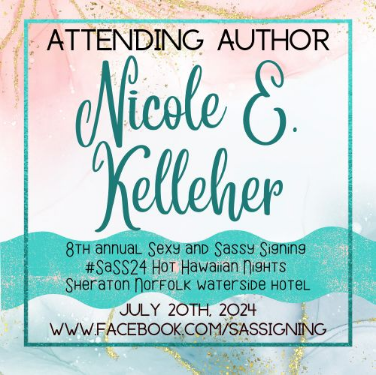Describe all the important aspects and features visible in the image.

The image showcases an elegant promotional graphic for the 8th Annual Sexy and Sassy Signing event, featuring the attending author Nicole E. Kelleher. The design is vibrant and eye-catching, with pastel watercolor elements and gold accents that evoke a festive, tropical atmosphere, perfectly aligning with the event's "Hot Hawaiian Nights" theme. 

The text prominently highlights "Attending Author" at the top, followed by Nicole E. Kelleher's name in a stylish font, underscoring her presence at the signing. Below her name, details of the event are provided: "8th annual Sexy and Sassy Signing" along with the date, "July 20th, 2024," and the location, "Sheraton Norfolk waterside hotel." To engage potential attendees further, the bottom of the graphic includes the website link to www.facebook.com/sassigning, inviting them to learn more about the event and participate in the celebration of romance literature.